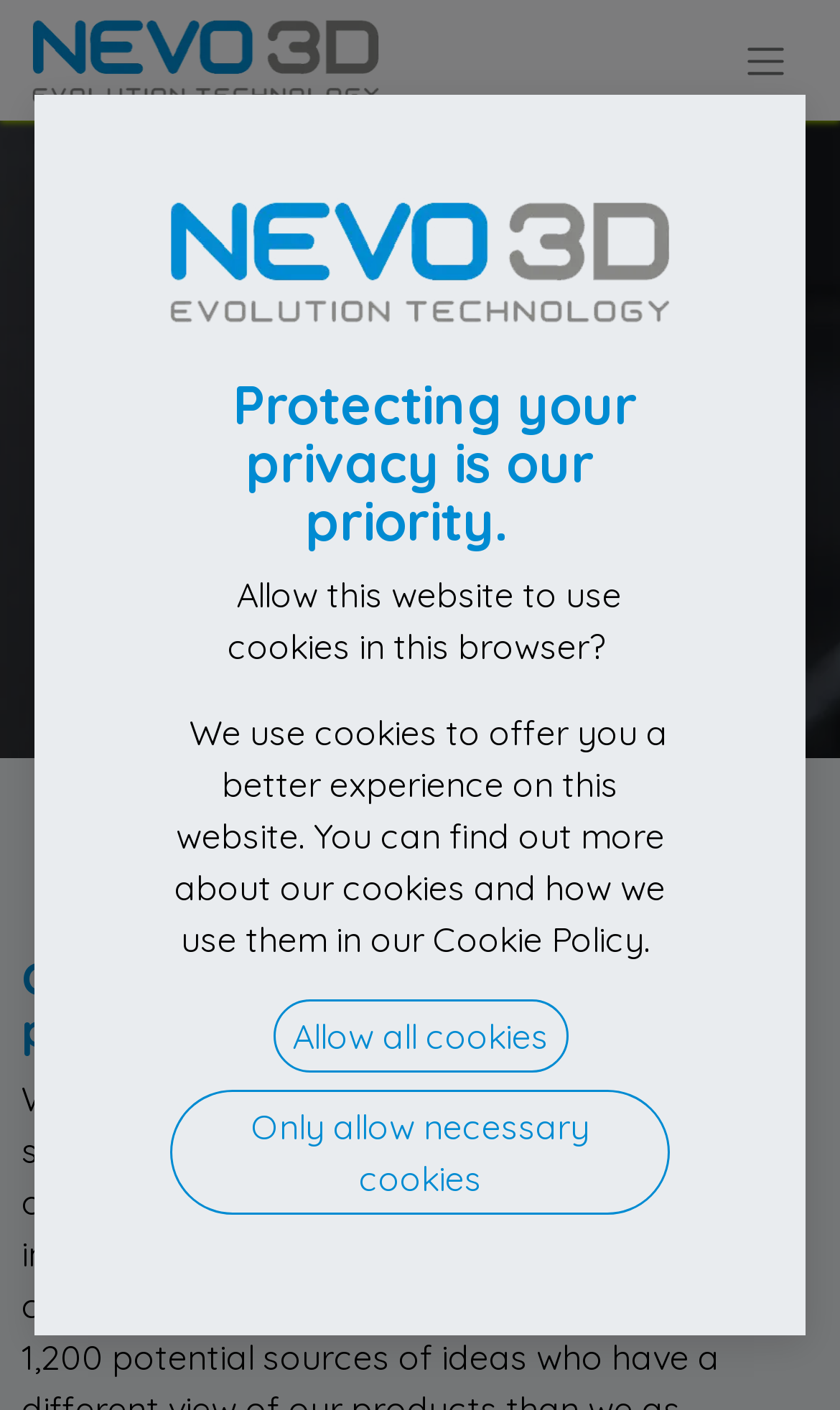What is the logo of?
Based on the screenshot, respond with a single word or phrase.

NEVO3D GmbH